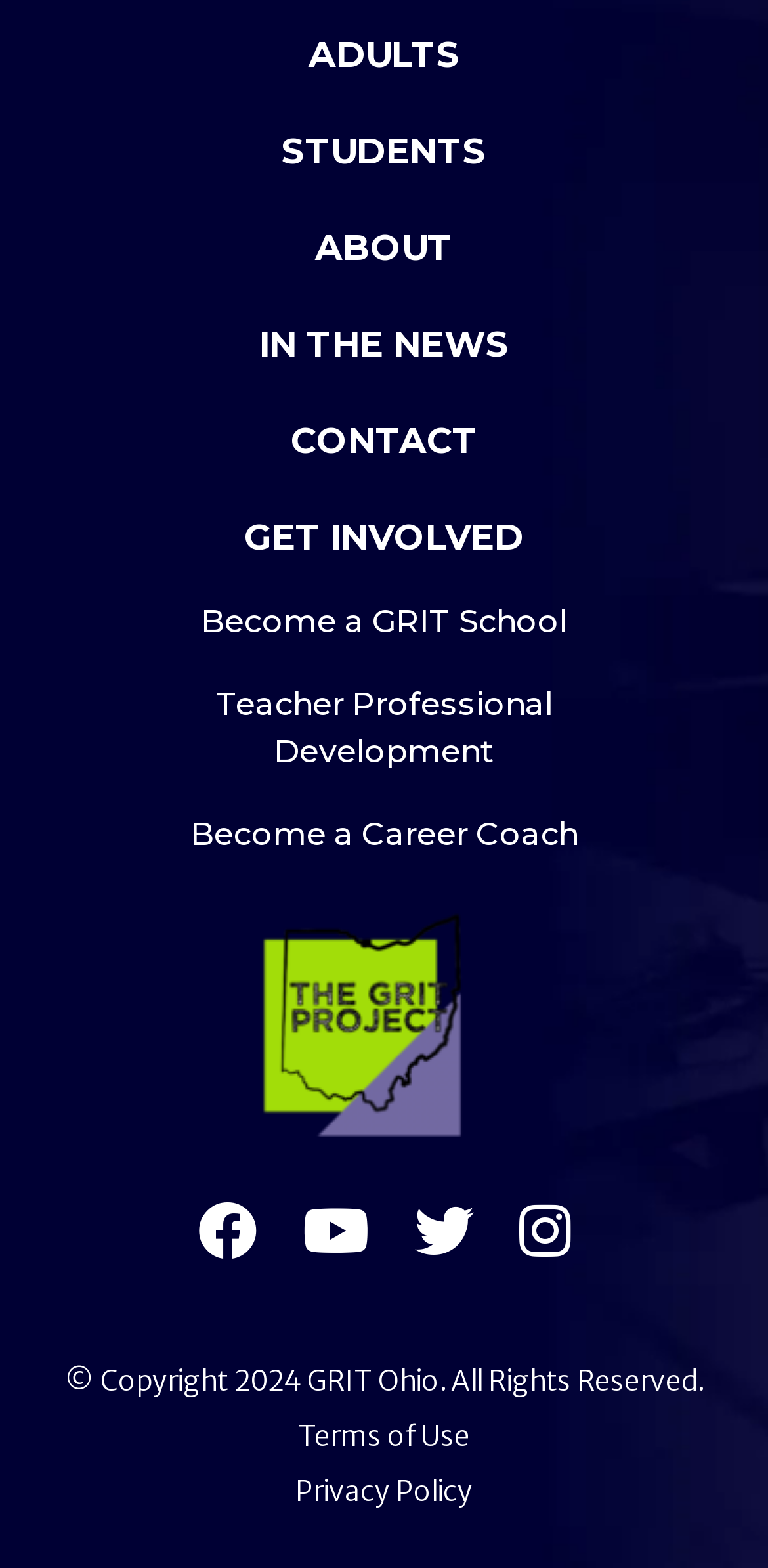Answer the question using only a single word or phrase: 
What is the topmost link on the webpage?

ADULTS